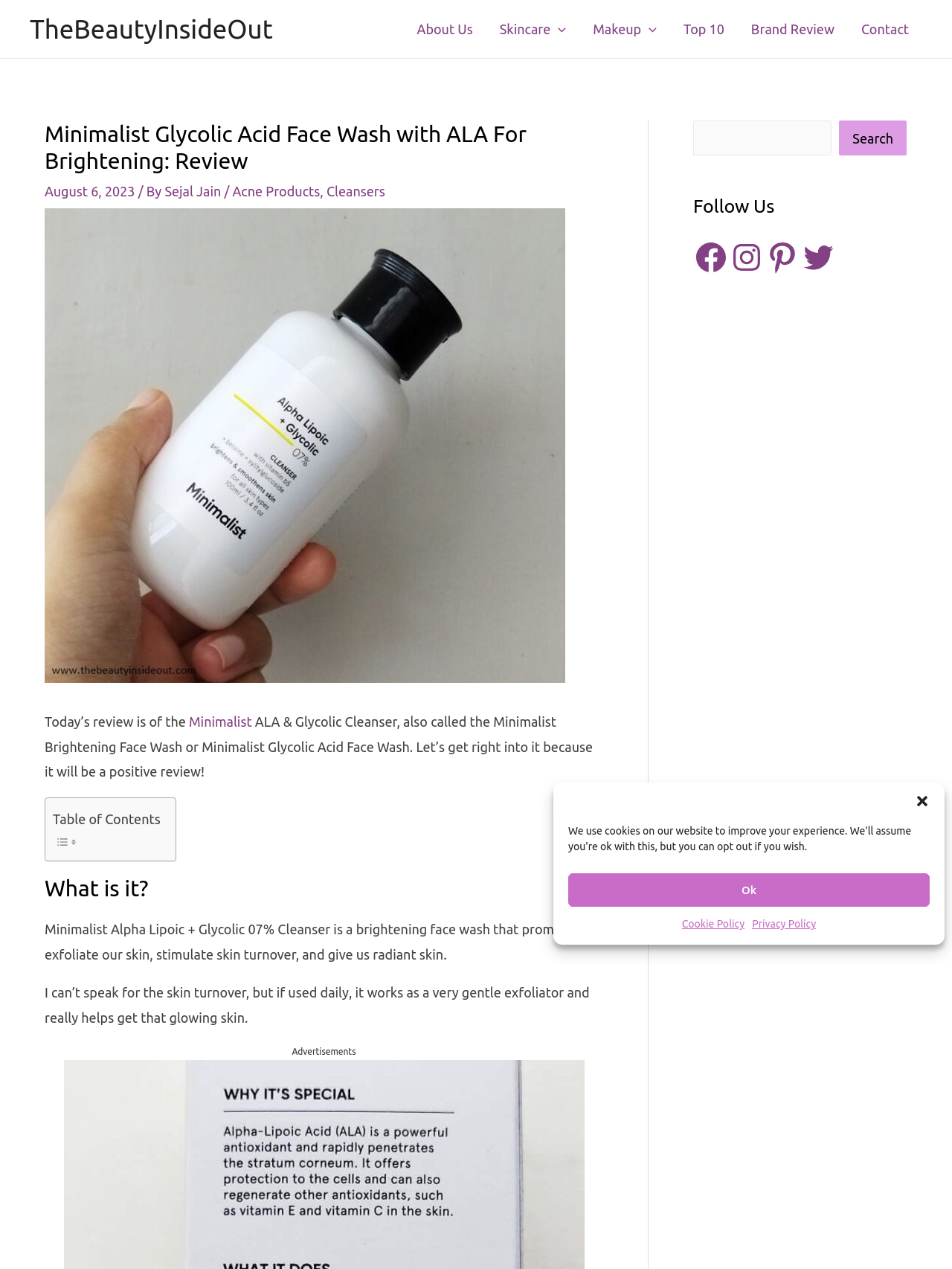Locate the bounding box coordinates of the element's region that should be clicked to carry out the following instruction: "Read the review of Minimalist Glycolic Acid Face Wash". The coordinates need to be four float numbers between 0 and 1, i.e., [left, top, right, bottom].

[0.047, 0.563, 0.623, 0.614]